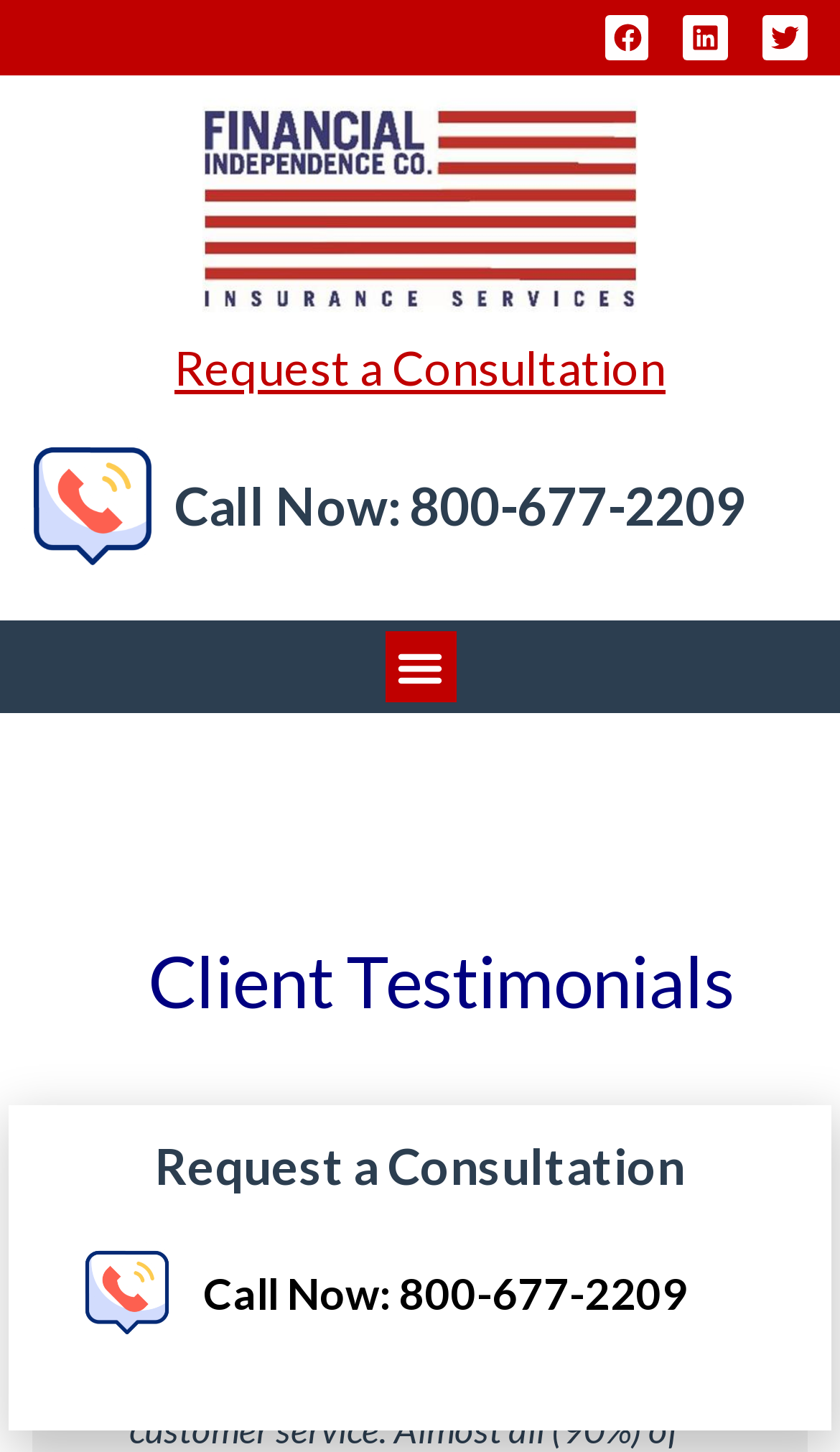Locate the bounding box coordinates of the UI element described by: "Facebook". Provide the coordinates as four float numbers between 0 and 1, formatted as [left, top, right, bottom].

[0.72, 0.01, 0.773, 0.041]